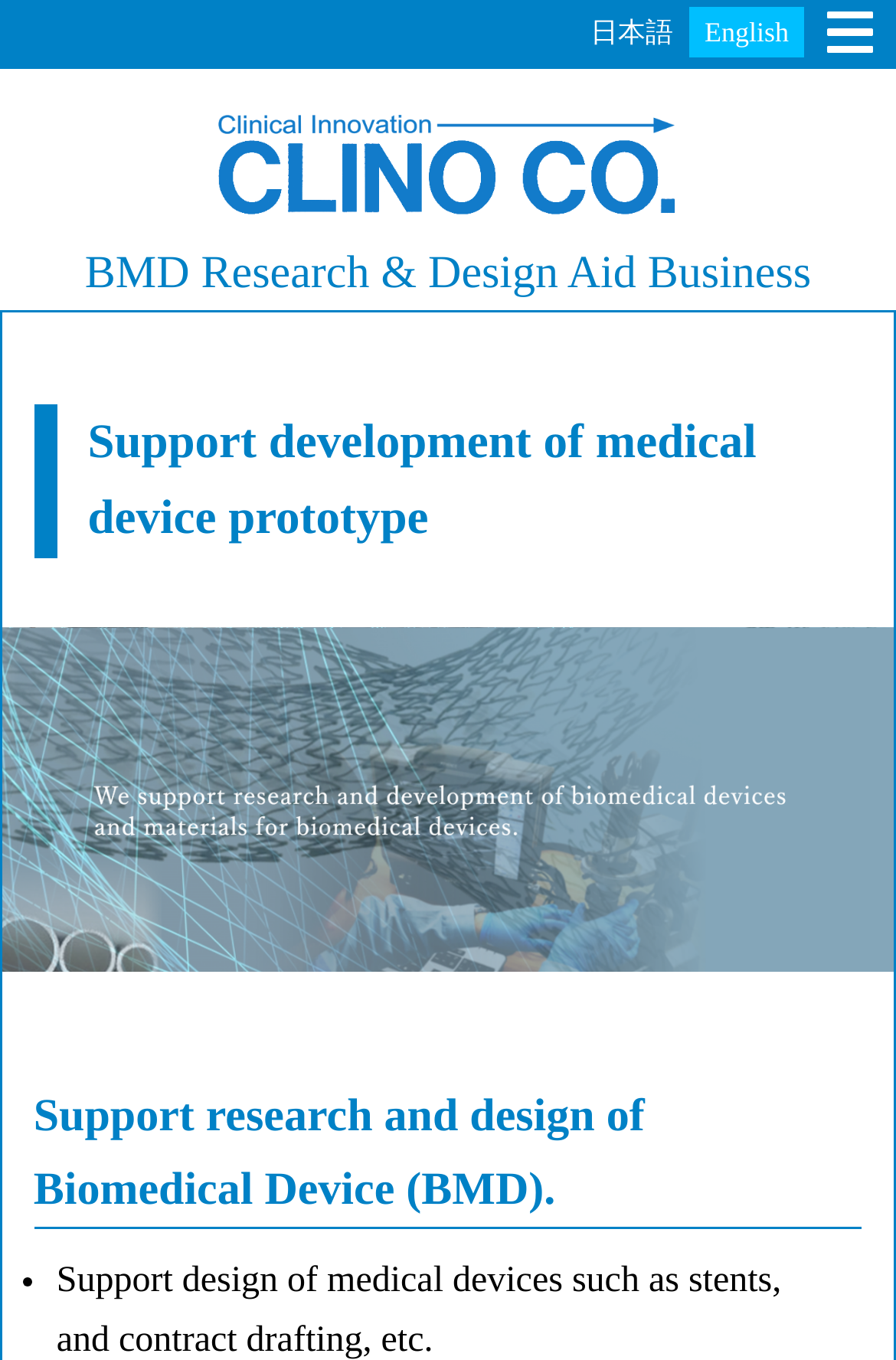Please determine the bounding box coordinates of the element's region to click for the following instruction: "Explore BMD Research & Design Aid".

[0.0, 0.11, 1.0, 0.169]